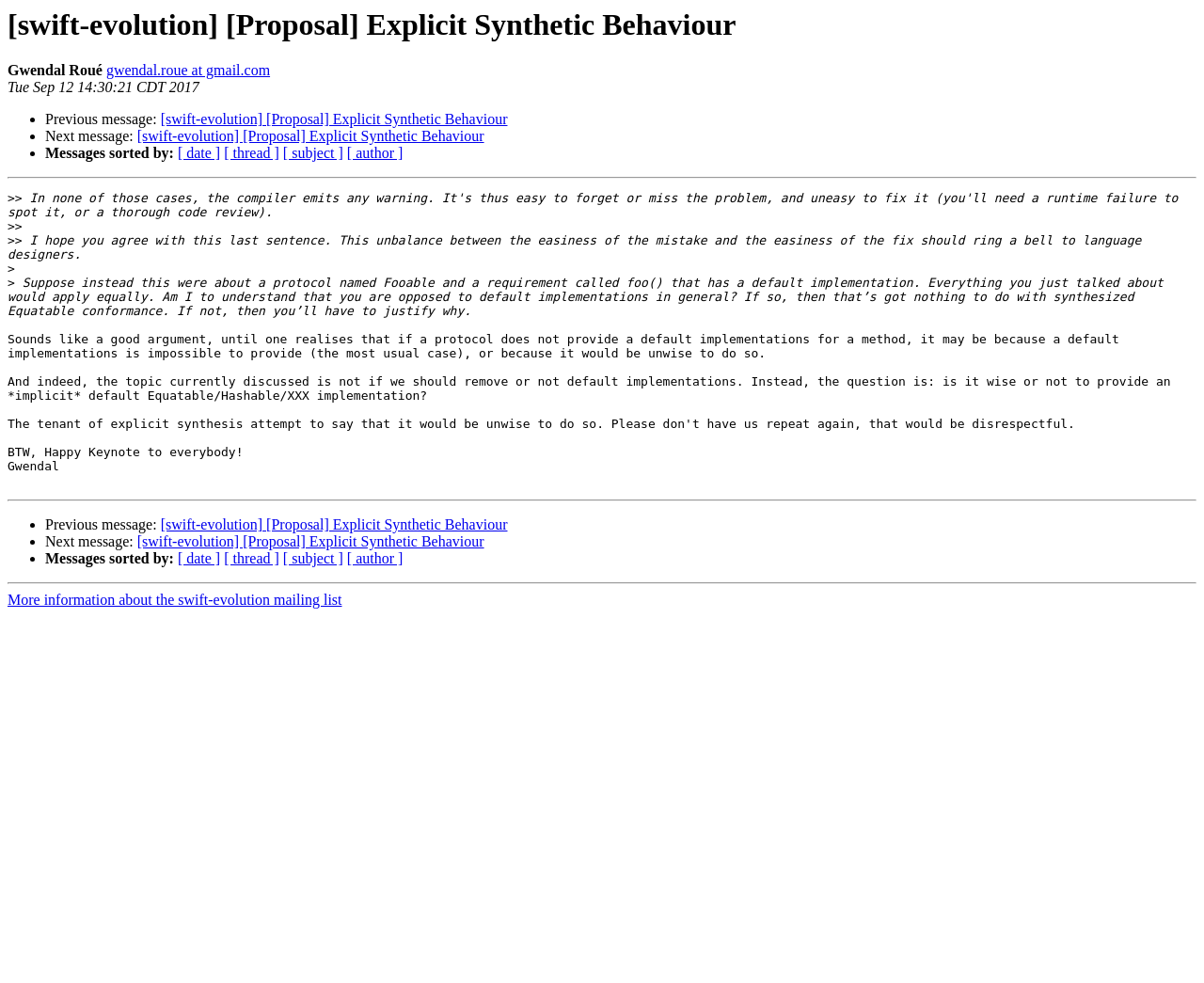What is the date of this message?
Could you give a comprehensive explanation in response to this question?

The date of this message is Tue Sep 12 14:30:21 CDT 2017, which is indicated by the StaticText element 'Tue Sep 12 14:30:21 CDT 2017' at the top of the webpage, below the author's name.